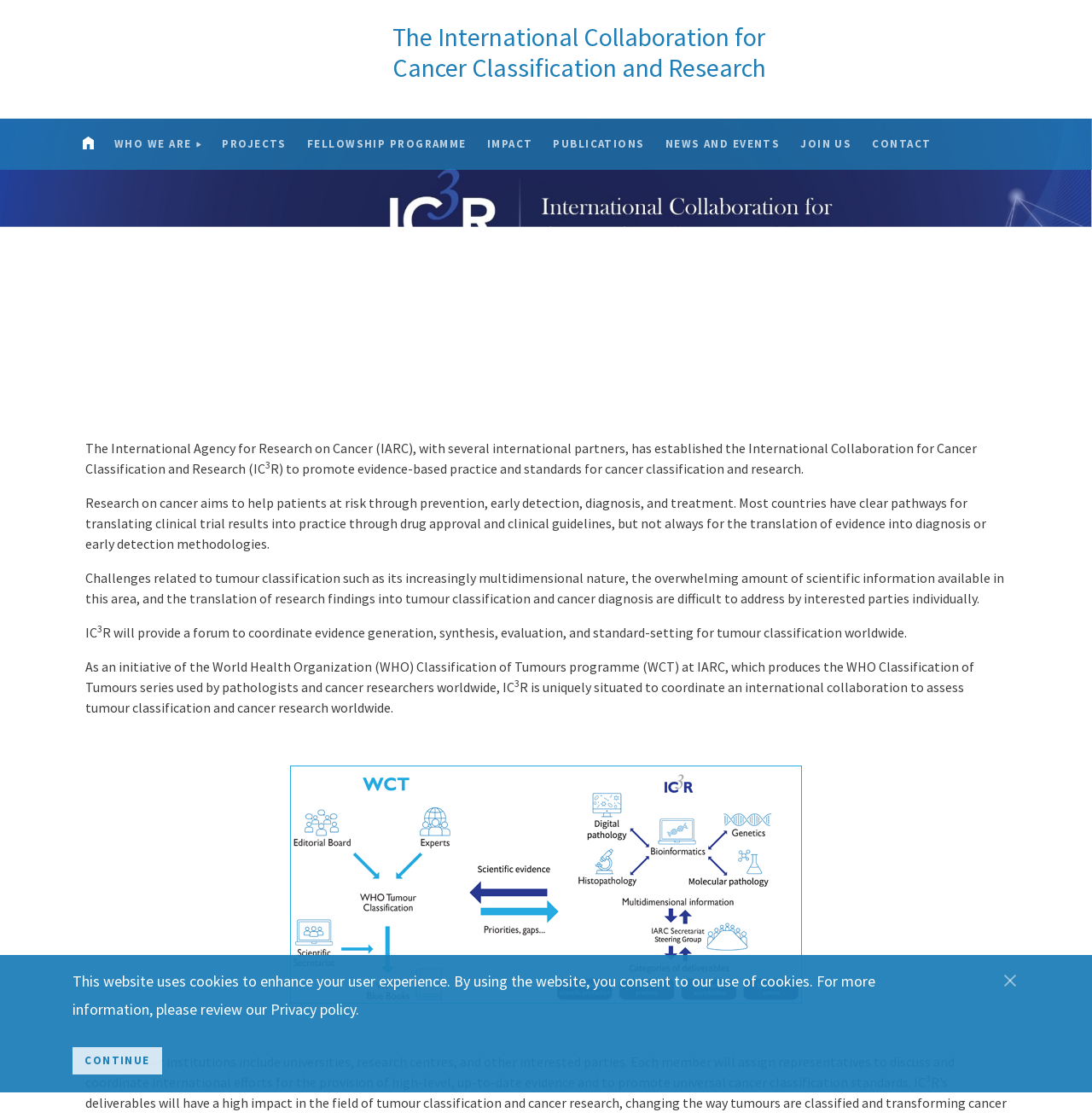Using the description "alt="IARC logo"", predict the bounding box of the relevant HTML element.

[0.066, 0.032, 0.291, 0.047]